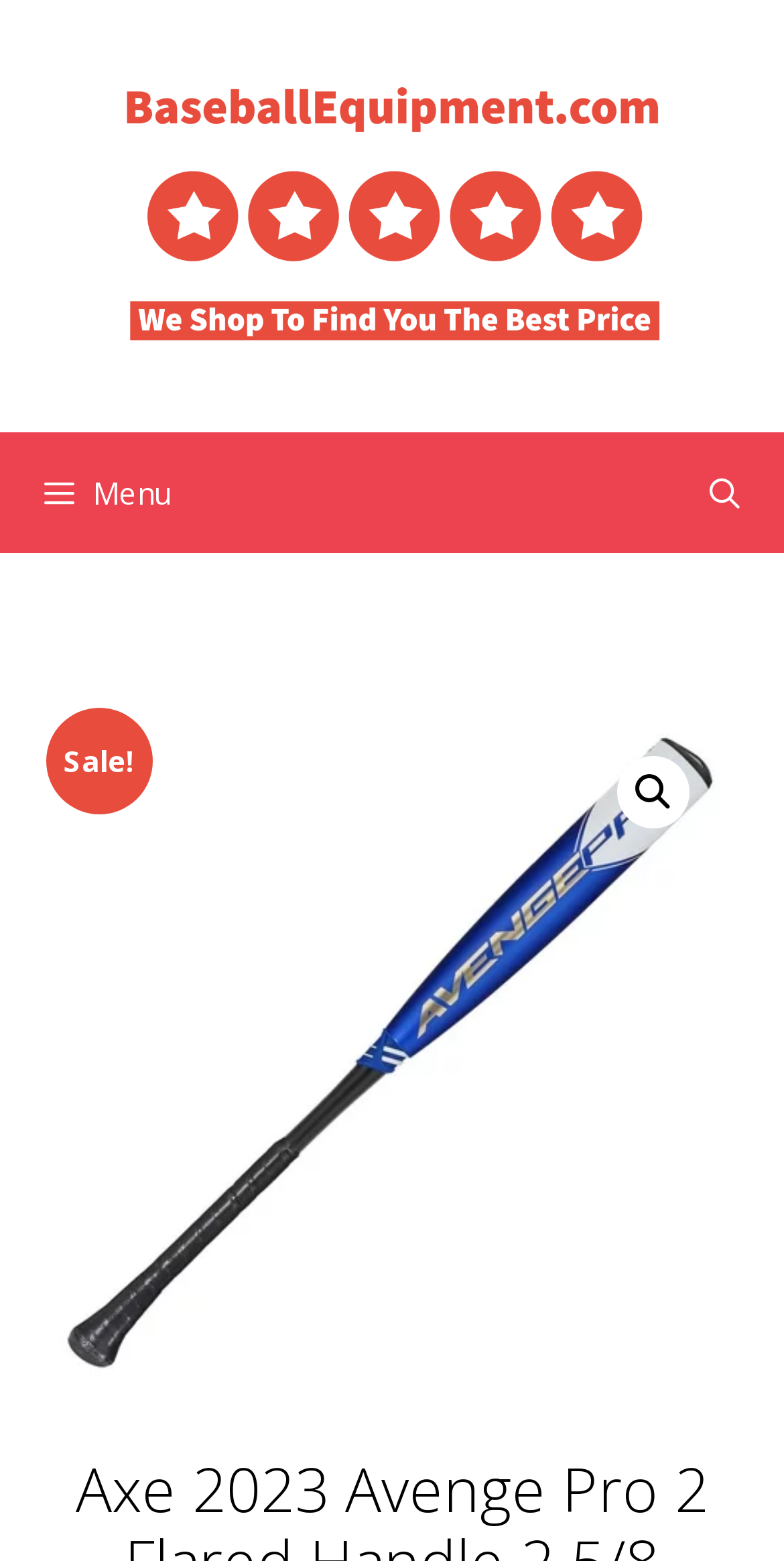Give a one-word or short phrase answer to this question: 
What is the purpose of the link with the magnifying glass icon?

To open the search bar